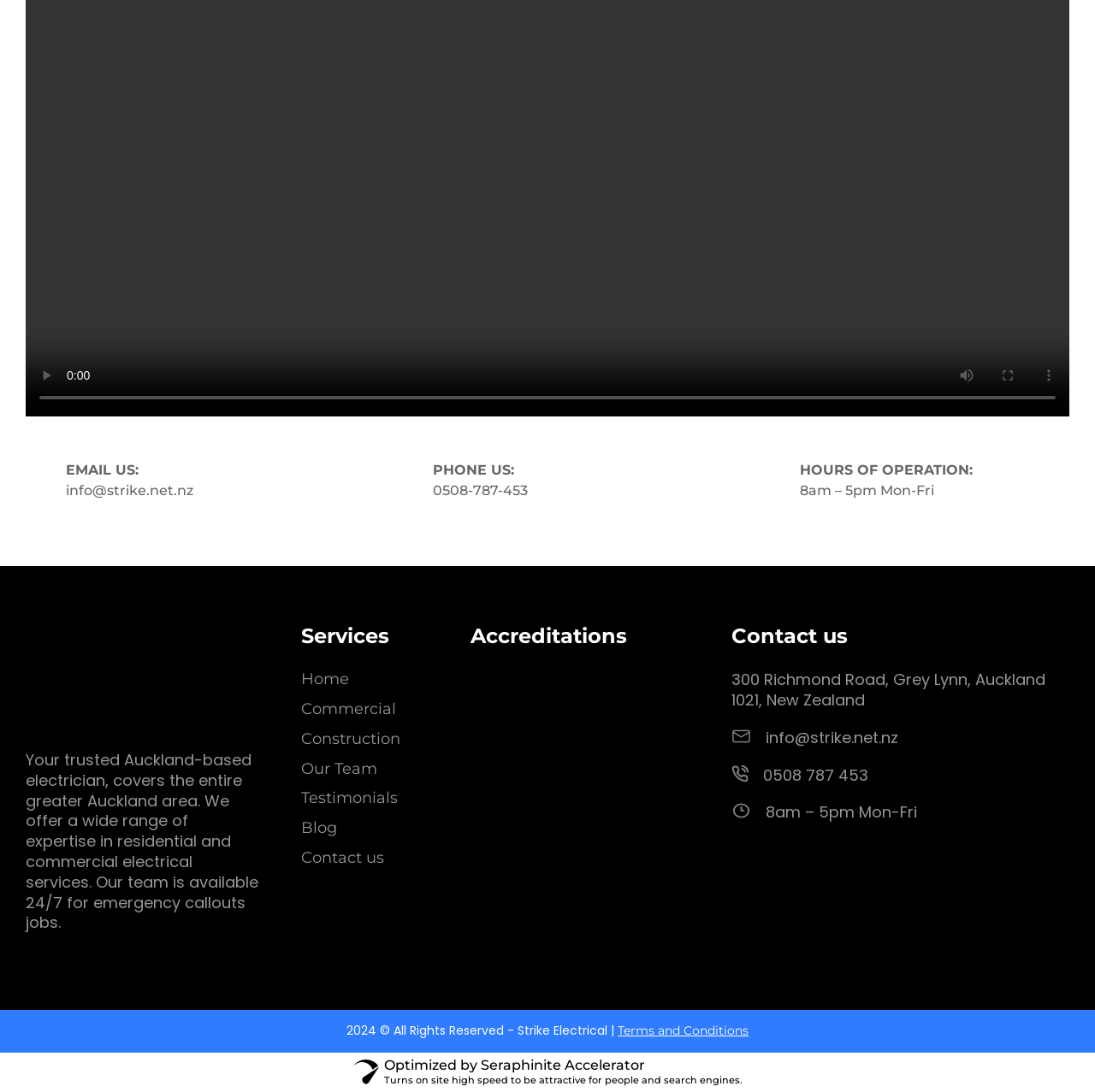What are the hours of operation?
From the image, respond with a single word or phrase.

8am – 5pm Mon-Fri